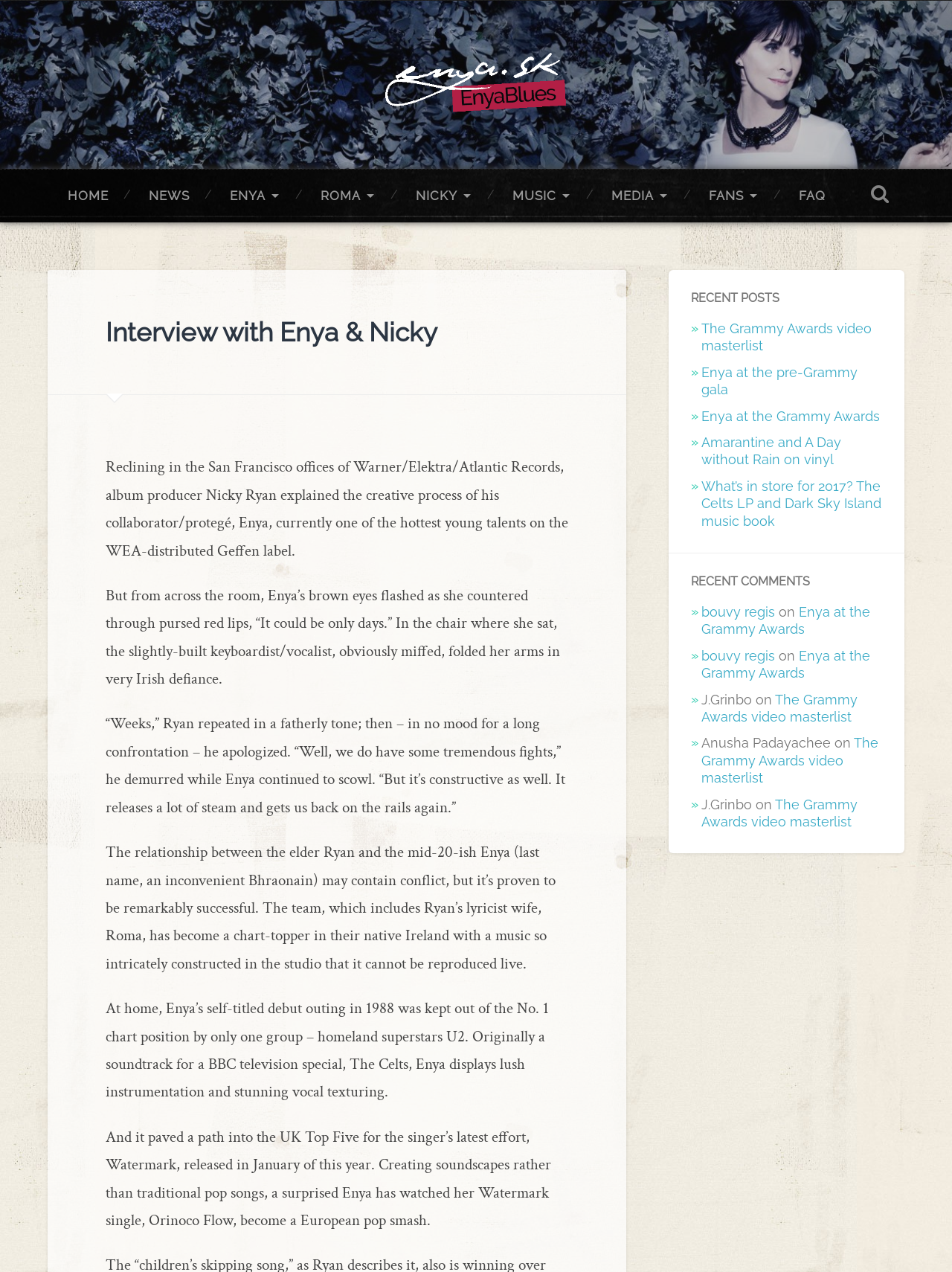What is the name of the album mentioned in the article?
Please provide a single word or phrase as your answer based on the image.

Watermark